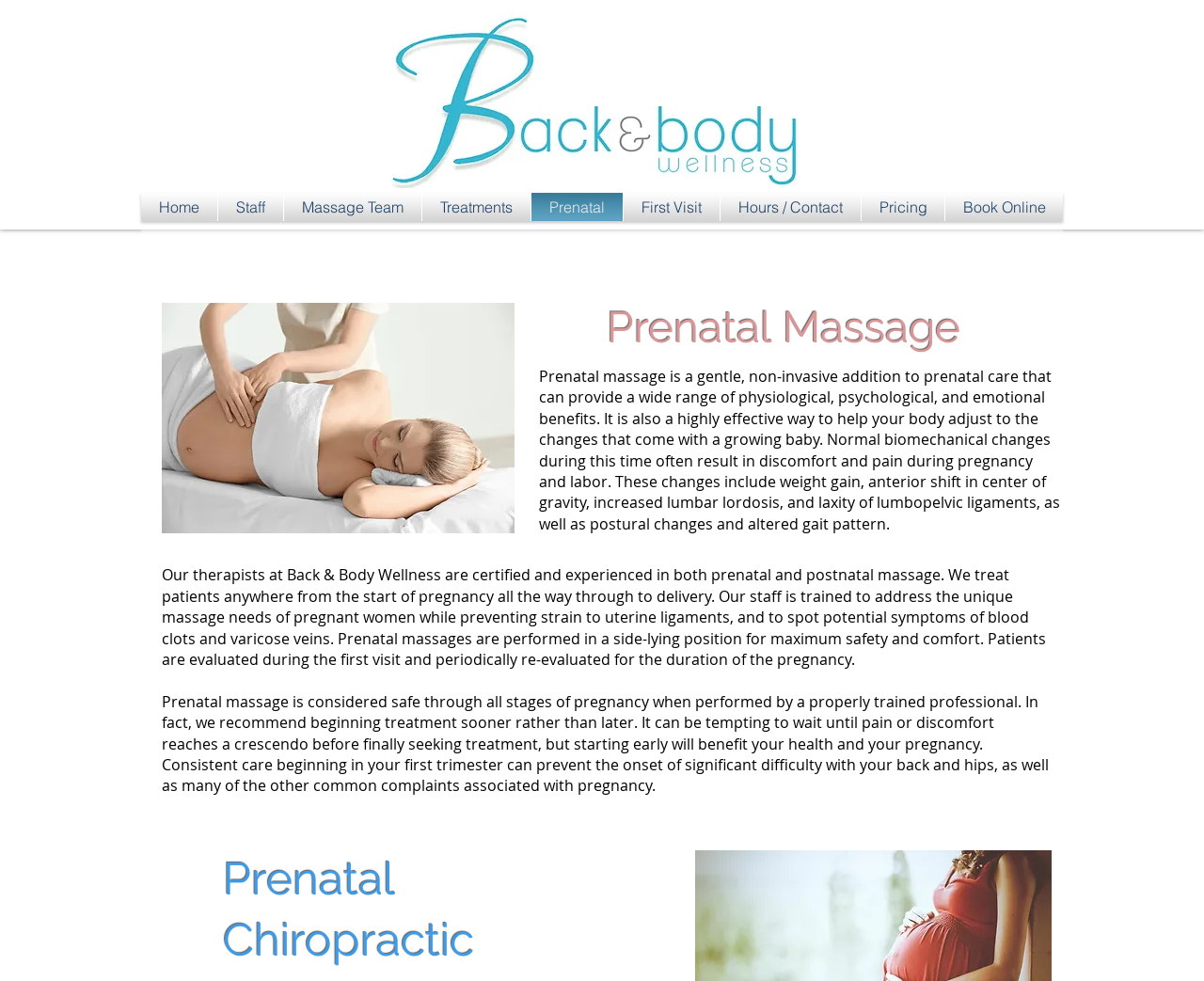How are prenatal massages performed?
Using the image as a reference, deliver a detailed and thorough answer to the question.

The text on the webpage states that prenatal massages are performed in a side-lying position for maximum safety and comfort. This indicates that the therapists at Back & Body Wellness use this position to perform prenatal massages.